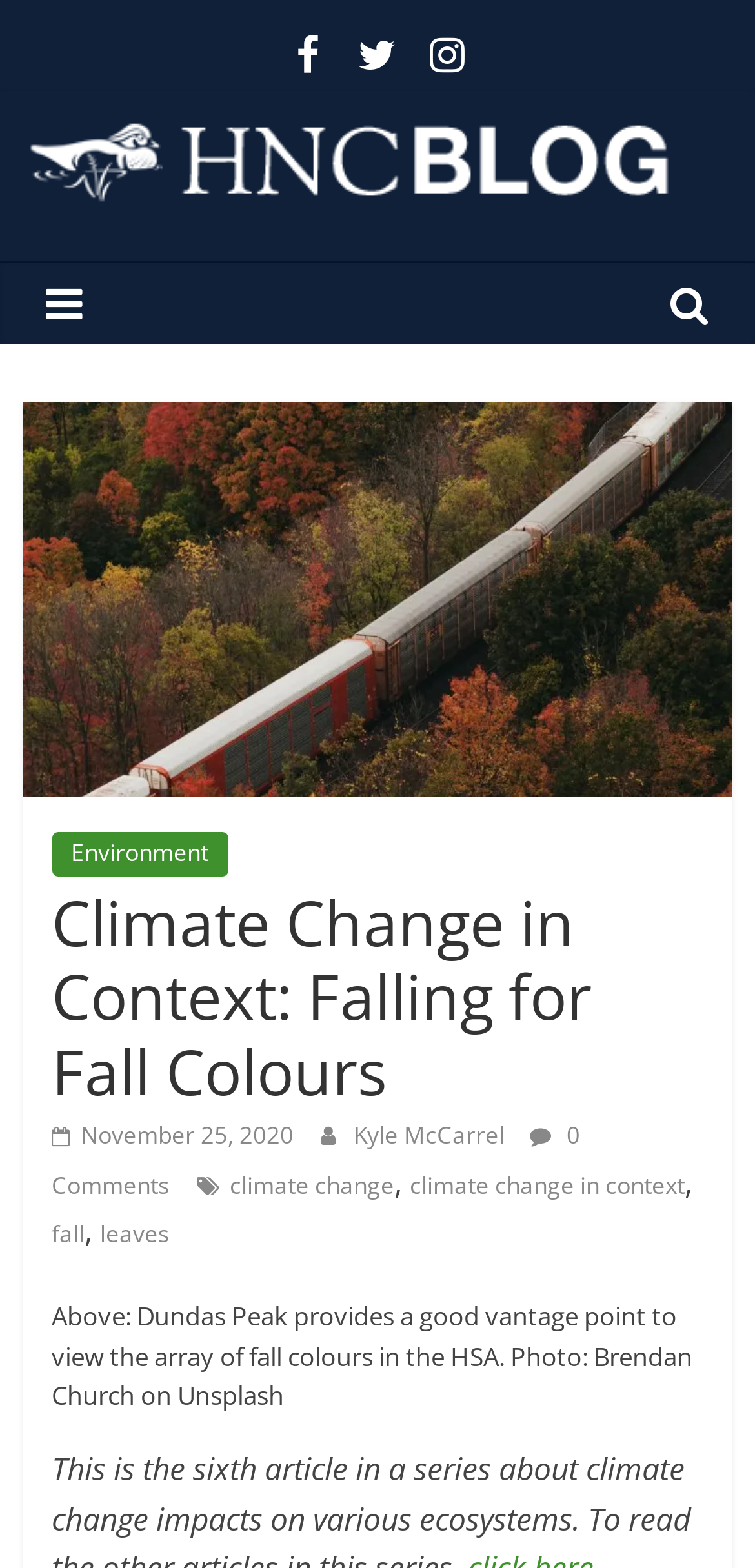Please identify the bounding box coordinates of the clickable element to fulfill the following instruction: "Check the fall colours". The coordinates should be four float numbers between 0 and 1, i.e., [left, top, right, bottom].

[0.068, 0.777, 0.112, 0.797]